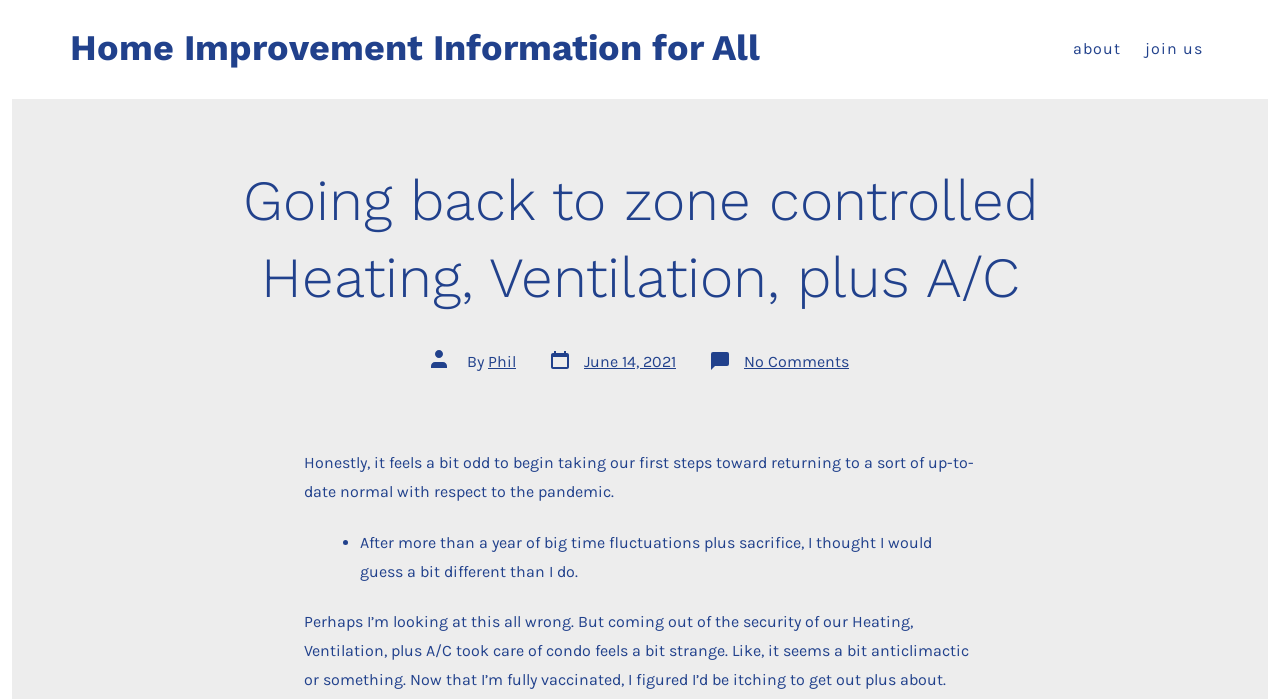Refer to the image and offer a detailed explanation in response to the question: What is the context of the post?

The context of the post can be inferred from the first sentence, which mentions 'the pandemic'. This suggests that the post is discussing the author's experiences or thoughts related to the pandemic.